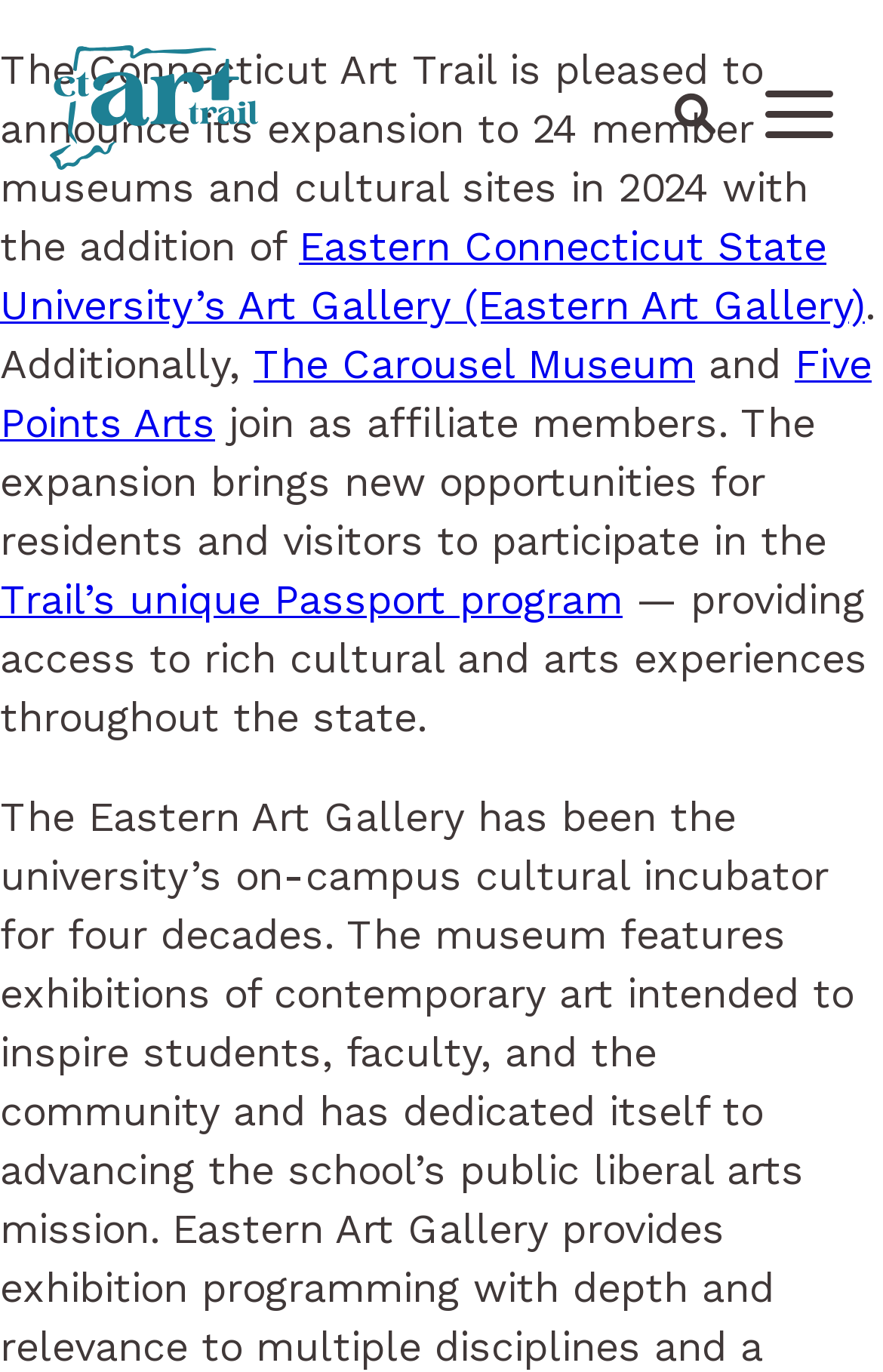Please find the bounding box for the UI component described as follows: "Site Search".

[0.764, 0.068, 0.81, 0.097]